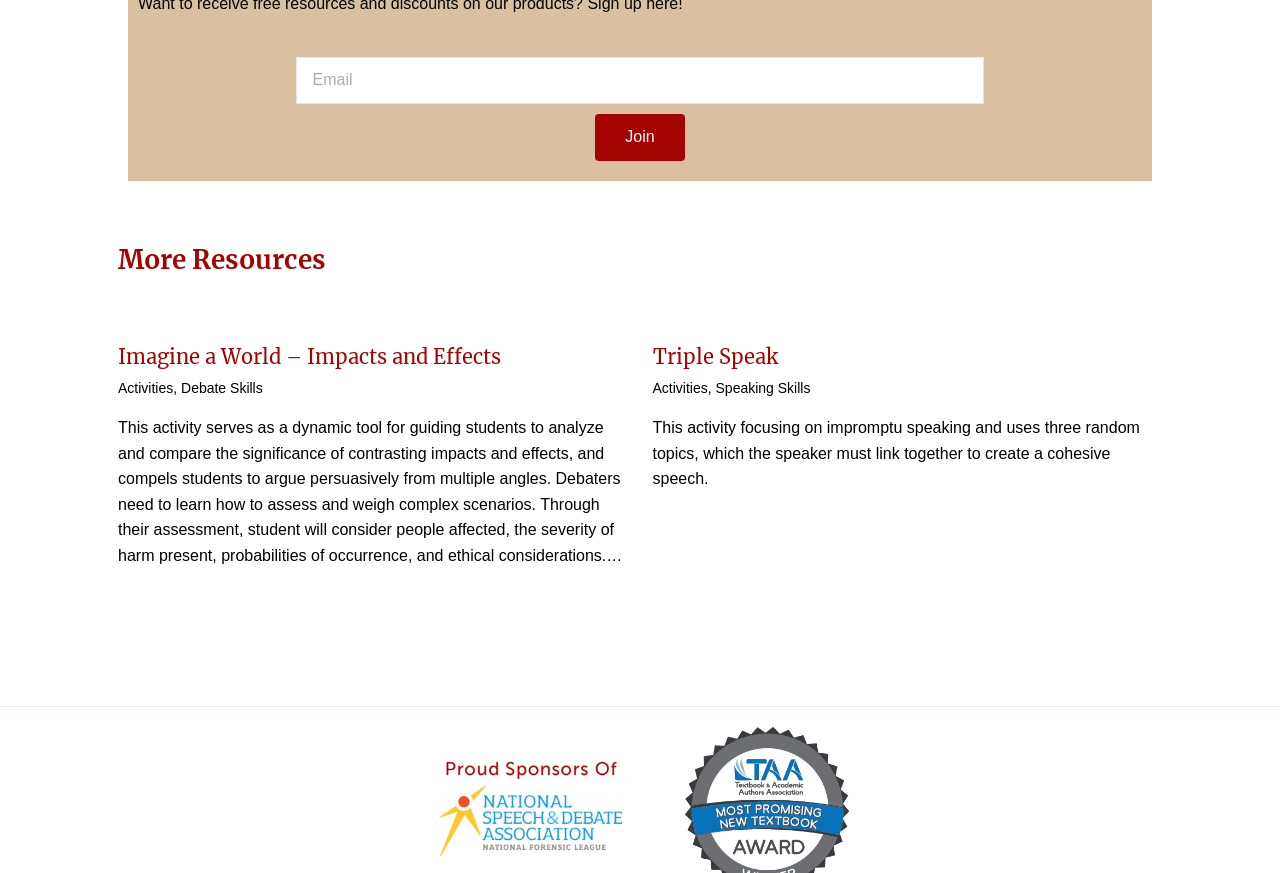Indicate the bounding box coordinates of the clickable region to achieve the following instruction: "Explore Debate Skills."

[0.141, 0.435, 0.205, 0.453]